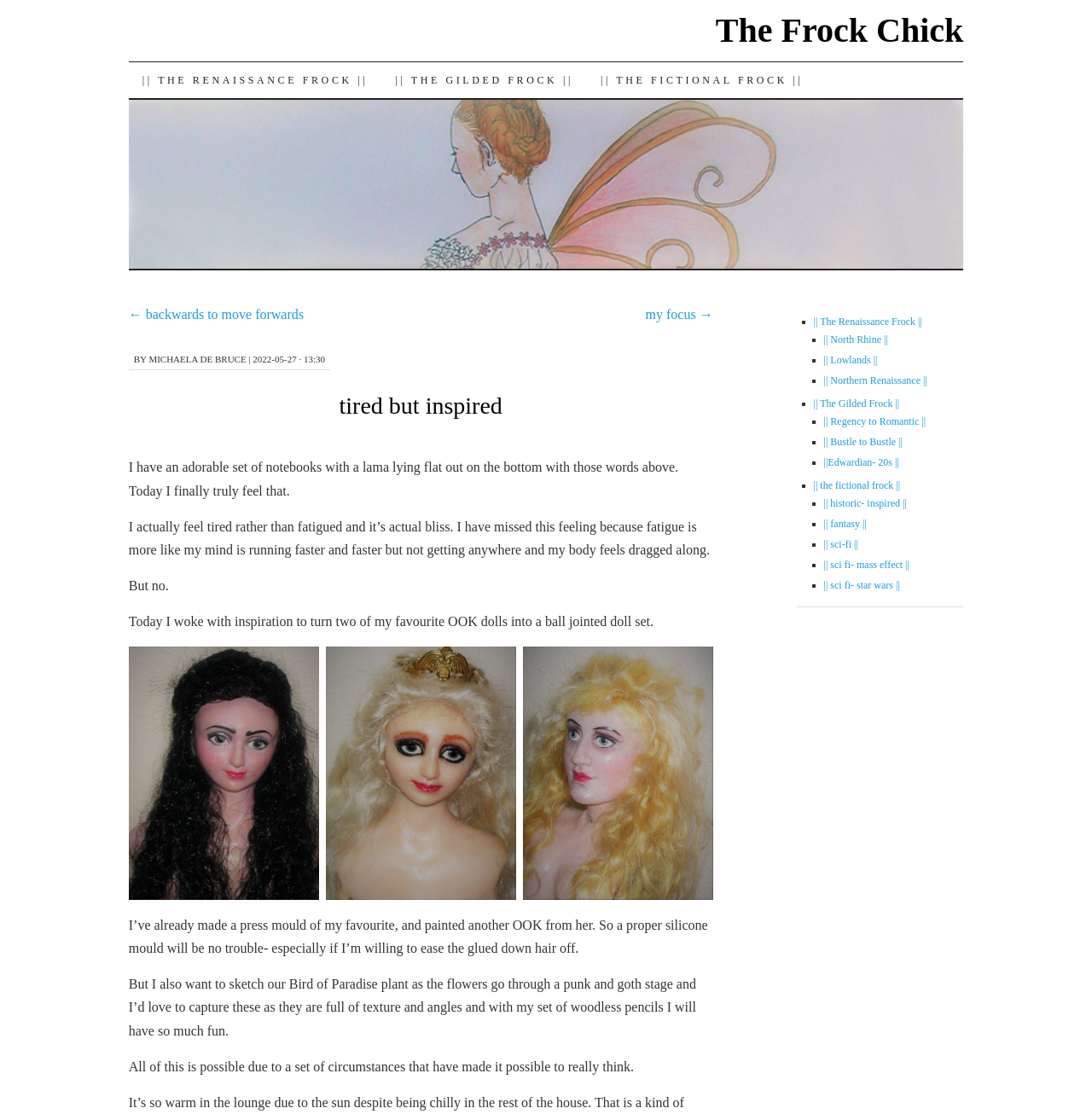Predict the bounding box coordinates of the area that should be clicked to accomplish the following instruction: "visit the page of 'The Renaissance Frock'". The bounding box coordinates should consist of four float numbers between 0 and 1, i.e., [left, top, right, bottom].

[0.745, 0.283, 0.844, 0.294]